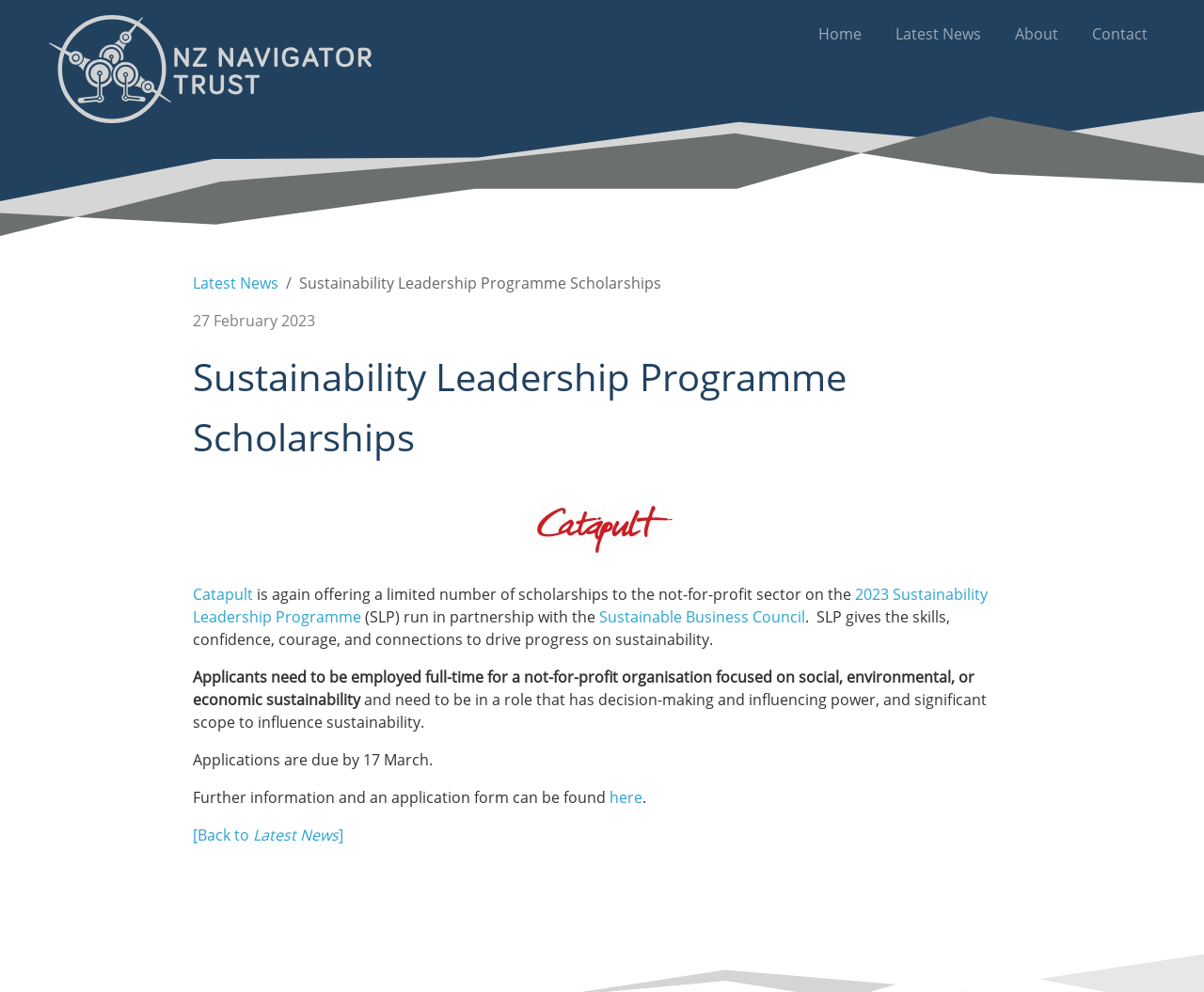Please give the bounding box coordinates of the area that should be clicked to fulfill the following instruction: "go to Latest News". The coordinates should be in the format of four float numbers from 0 to 1, i.e., [left, top, right, bottom].

[0.738, 0.015, 0.821, 0.053]